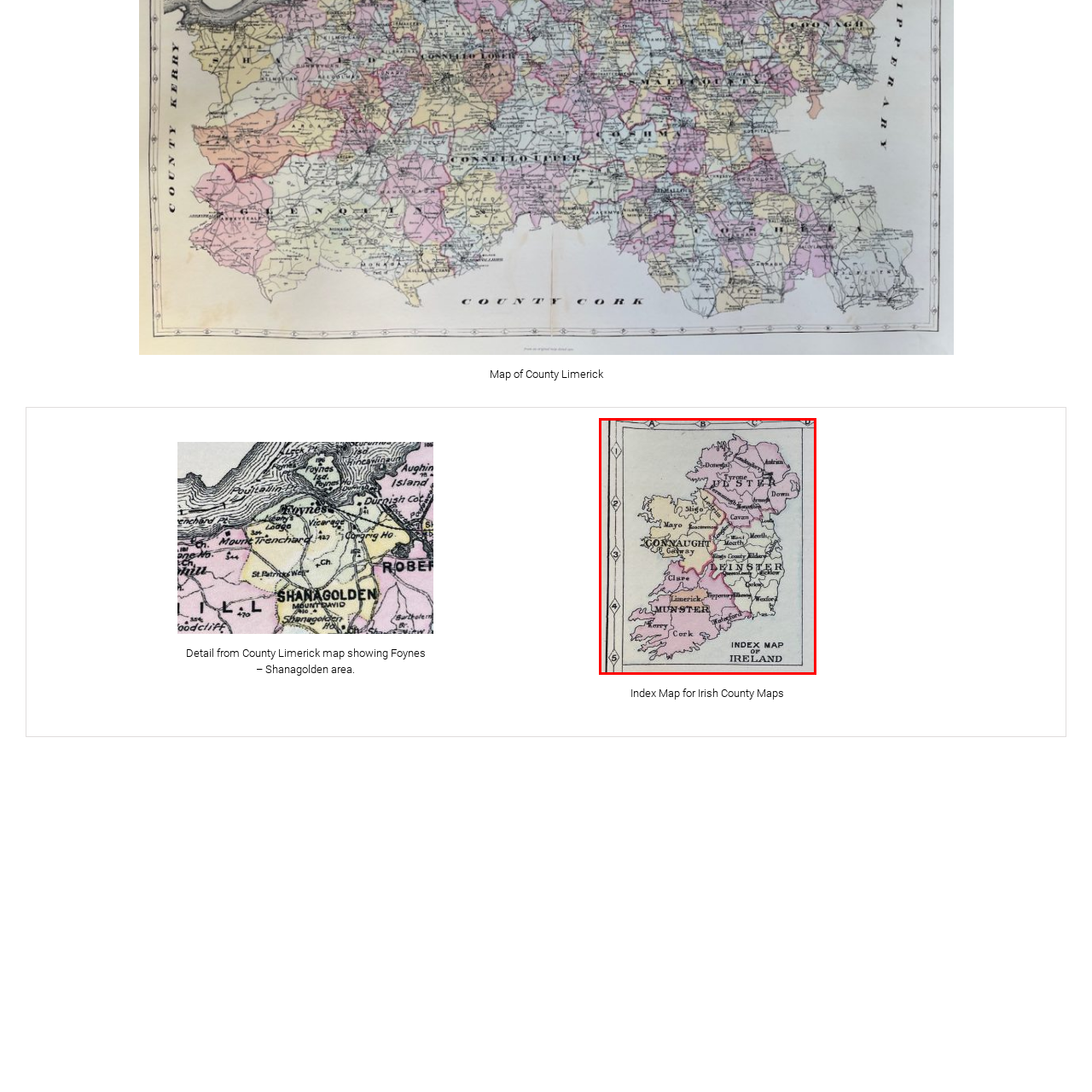Focus your attention on the picture enclosed within the red border and formulate a detailed answer to the question below, using the image as your primary reference: 
What is the highlighted county in the Munster province?

The caption specifically mentions that Limerick is highlighted within the Munster province, making it the highlighted county in that region.